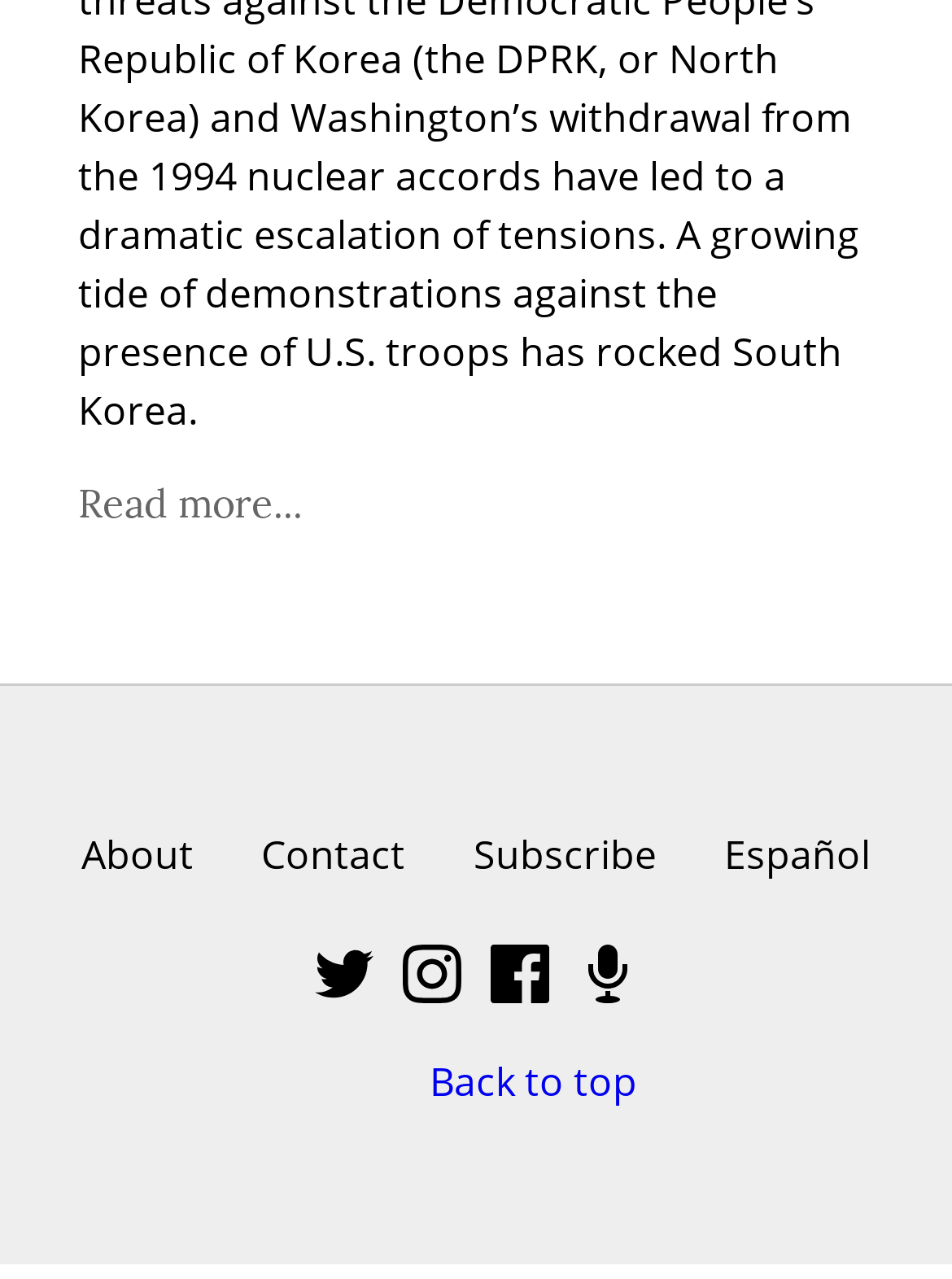What is the text of the first link on the webpage?
Refer to the image and provide a one-word or short phrase answer.

Read more...